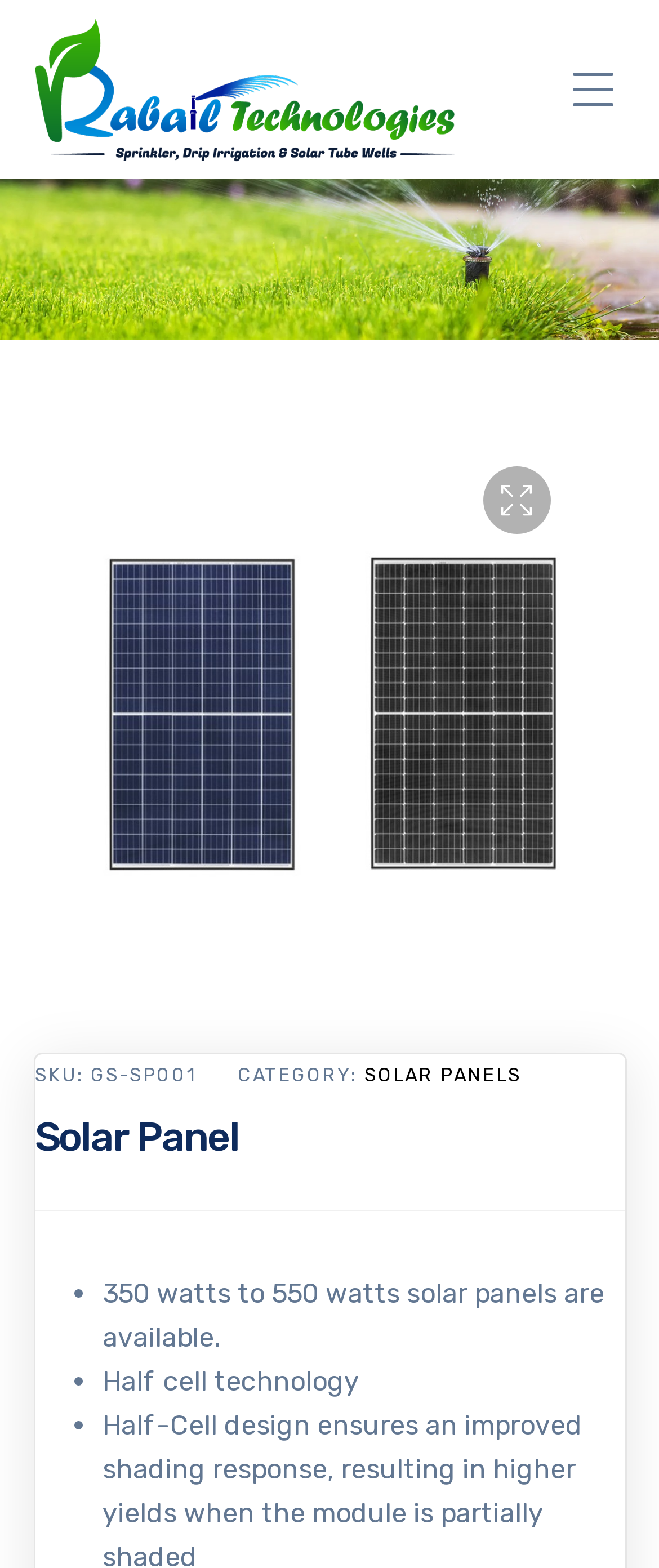Is there a search function on the webpage?
Provide an in-depth and detailed answer to the question.

I found the answer by looking at the magnifying glass icon 🔍 located at the top right corner of the webpage, which is a common symbol for search functions.